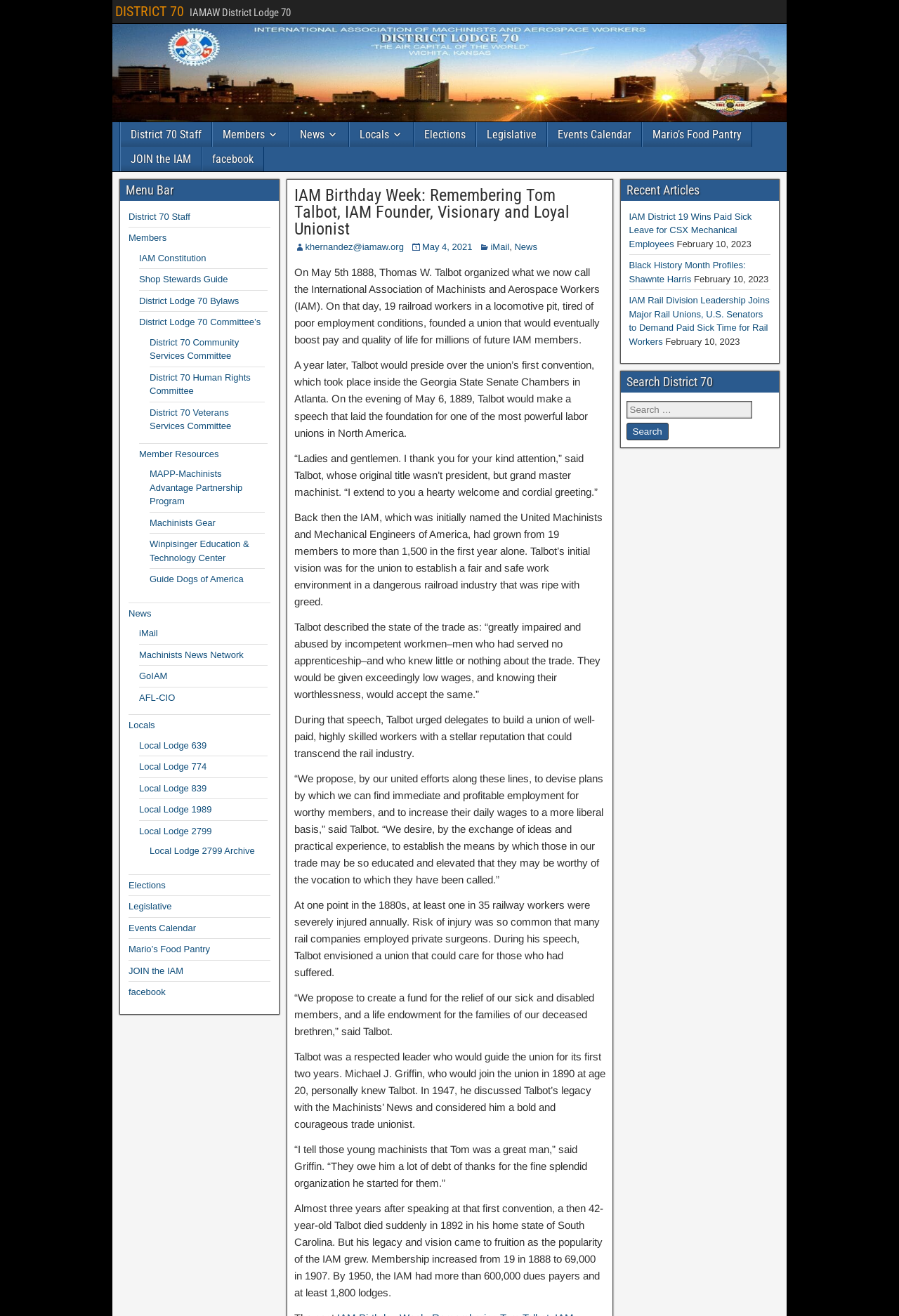What is the name of the union being discussed?
Using the information from the image, answer the question thoroughly.

The webpage is discussing the International Association of Machinists and Aerospace Workers (IAM), which is a labor union. The name 'IAM' is mentioned multiple times on the webpage, including in the heading 'IAM Birthday Week: Remembering Tom Talbot, IAM Founder, Visionary and Loyal Unionist'.